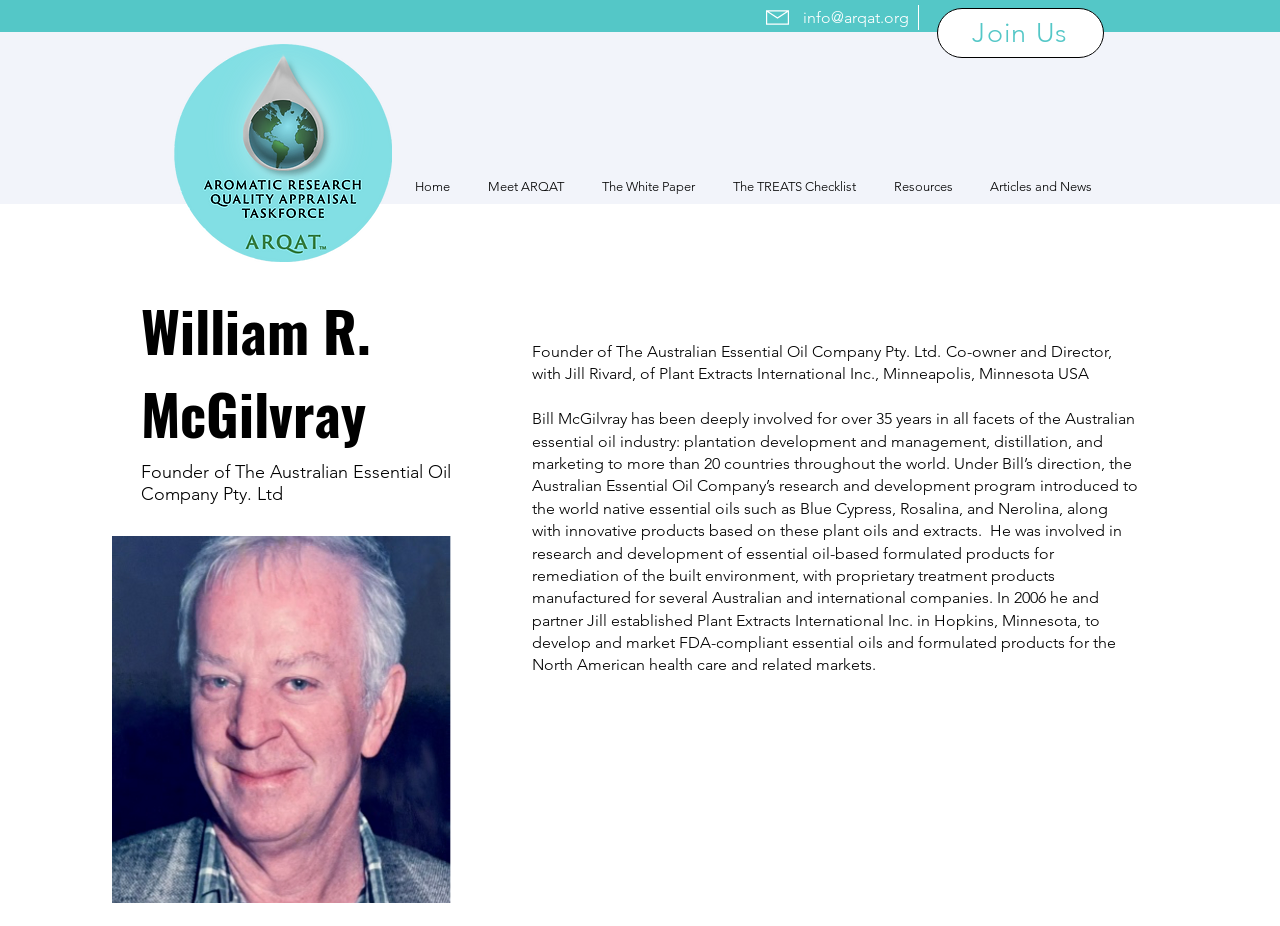Refer to the image and answer the question with as much detail as possible: What is the name of the person on the webpage?

I found the name by looking at the heading element with the text 'William R. McGilvray' which has a bounding box coordinate of [0.11, 0.311, 0.368, 0.49].